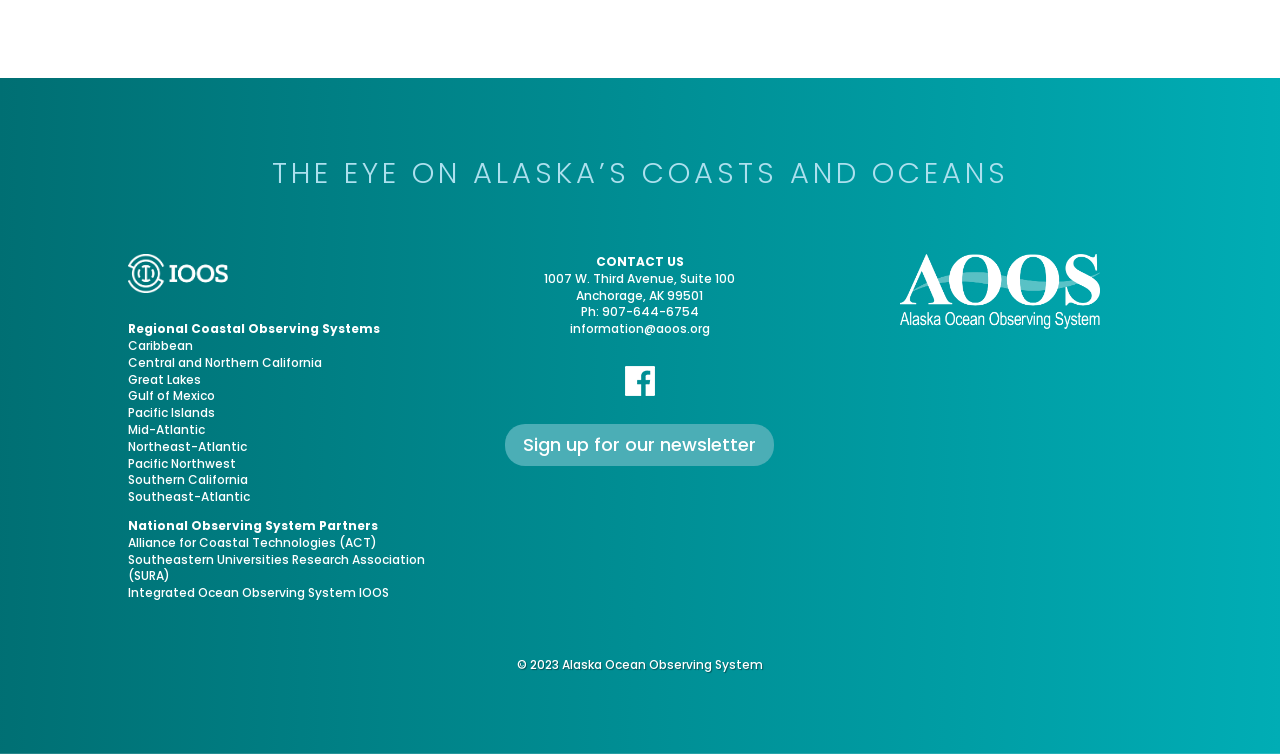Can you find the bounding box coordinates for the element to click on to achieve the instruction: "Click the link to Pacific Northwest"?

[0.1, 0.603, 0.184, 0.625]